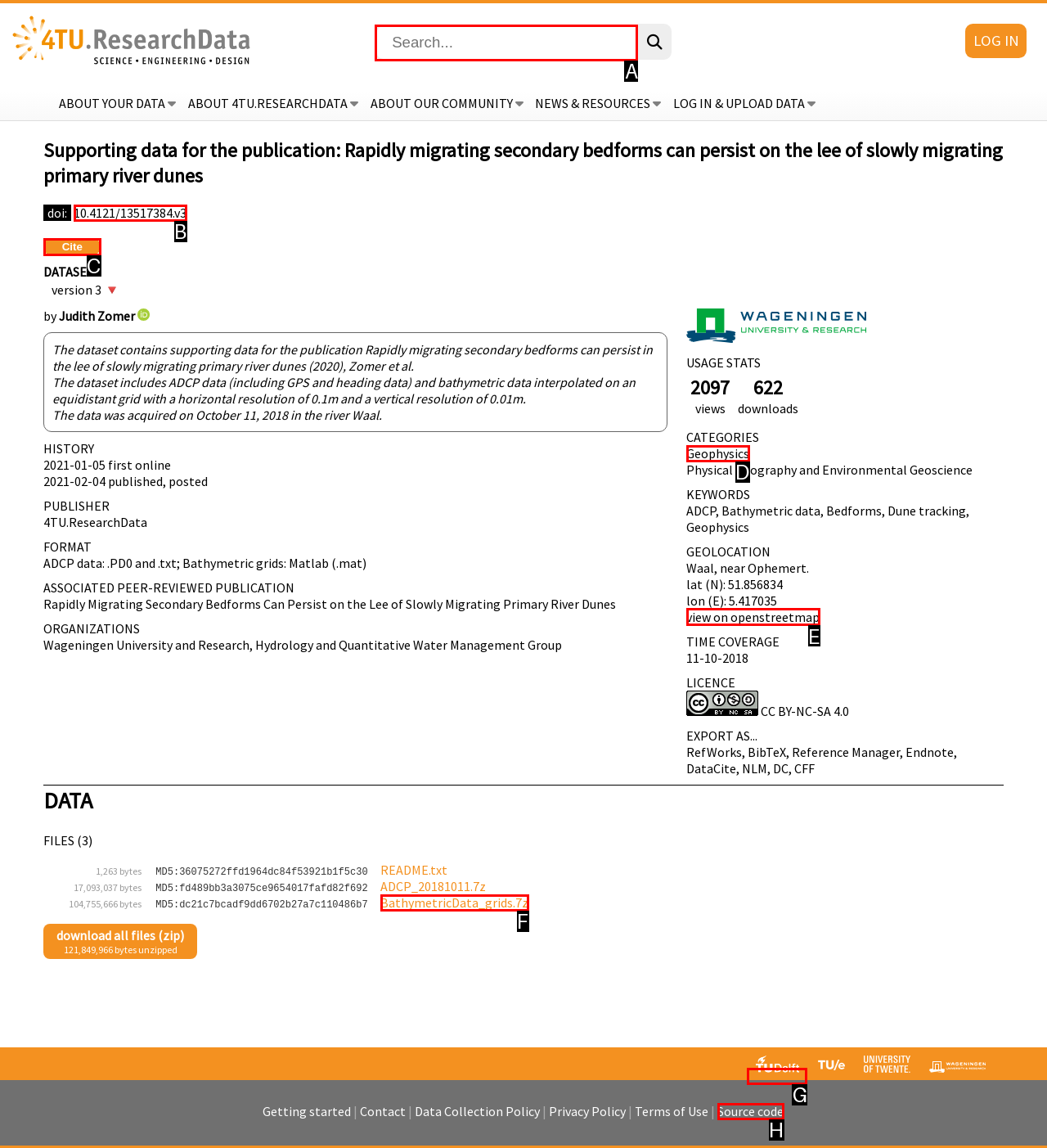Identify the correct HTML element to click to accomplish this task: View on openstreetmap
Respond with the letter corresponding to the correct choice.

E